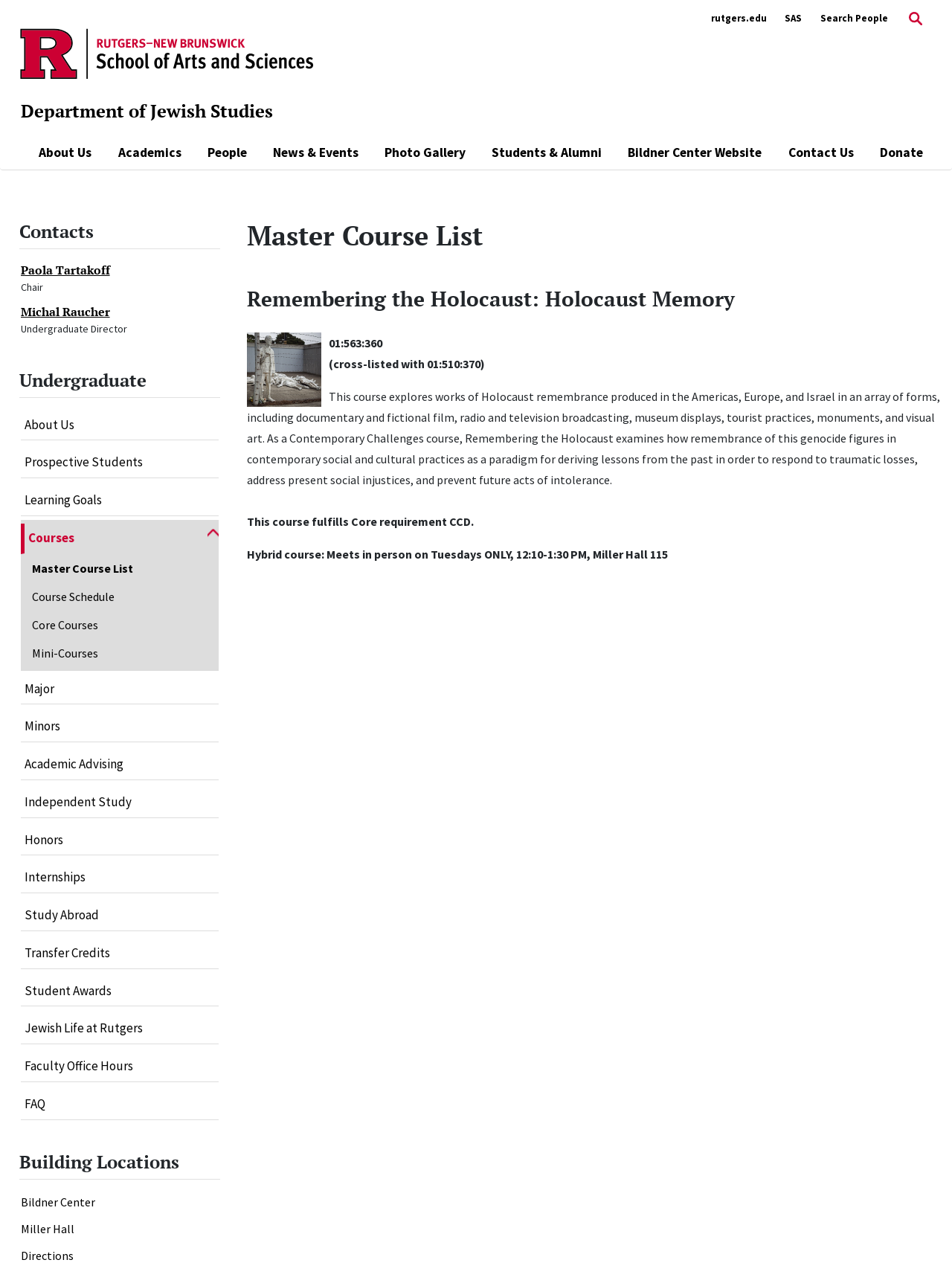Look at the image and give a detailed response to the following question: What is the type of course 'Remembering the Holocaust'?

I found this answer by reading the description of the course which mentions that it is a 'Hybrid course: Meets in person on Tuesdays ONLY, 12:10-1:30 PM, Miller Hall 115'.